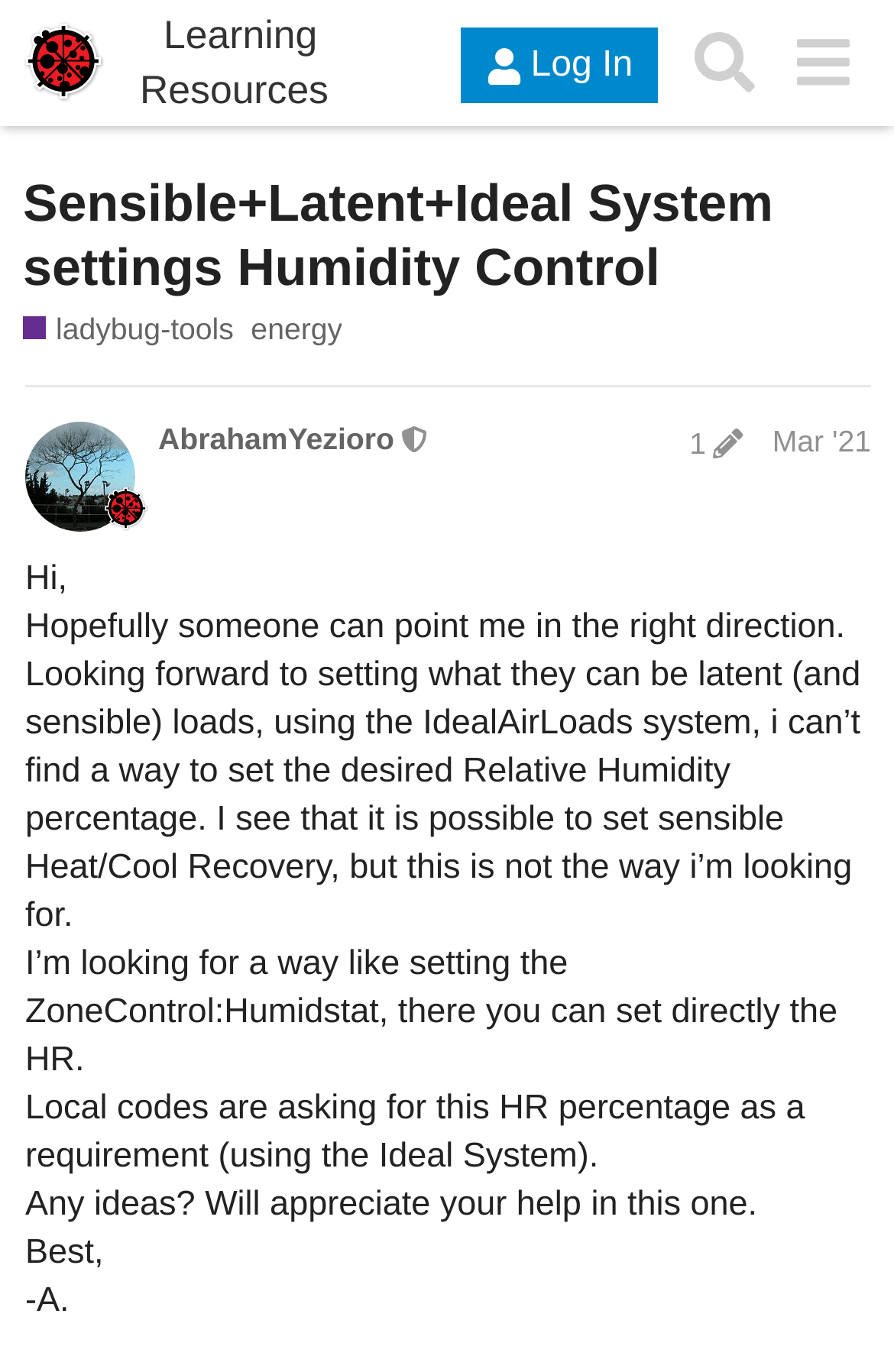Determine the bounding box coordinates of the area to click in order to meet this instruction: "View the post history of AbrahamYezioro".

[0.756, 0.31, 0.847, 0.335]